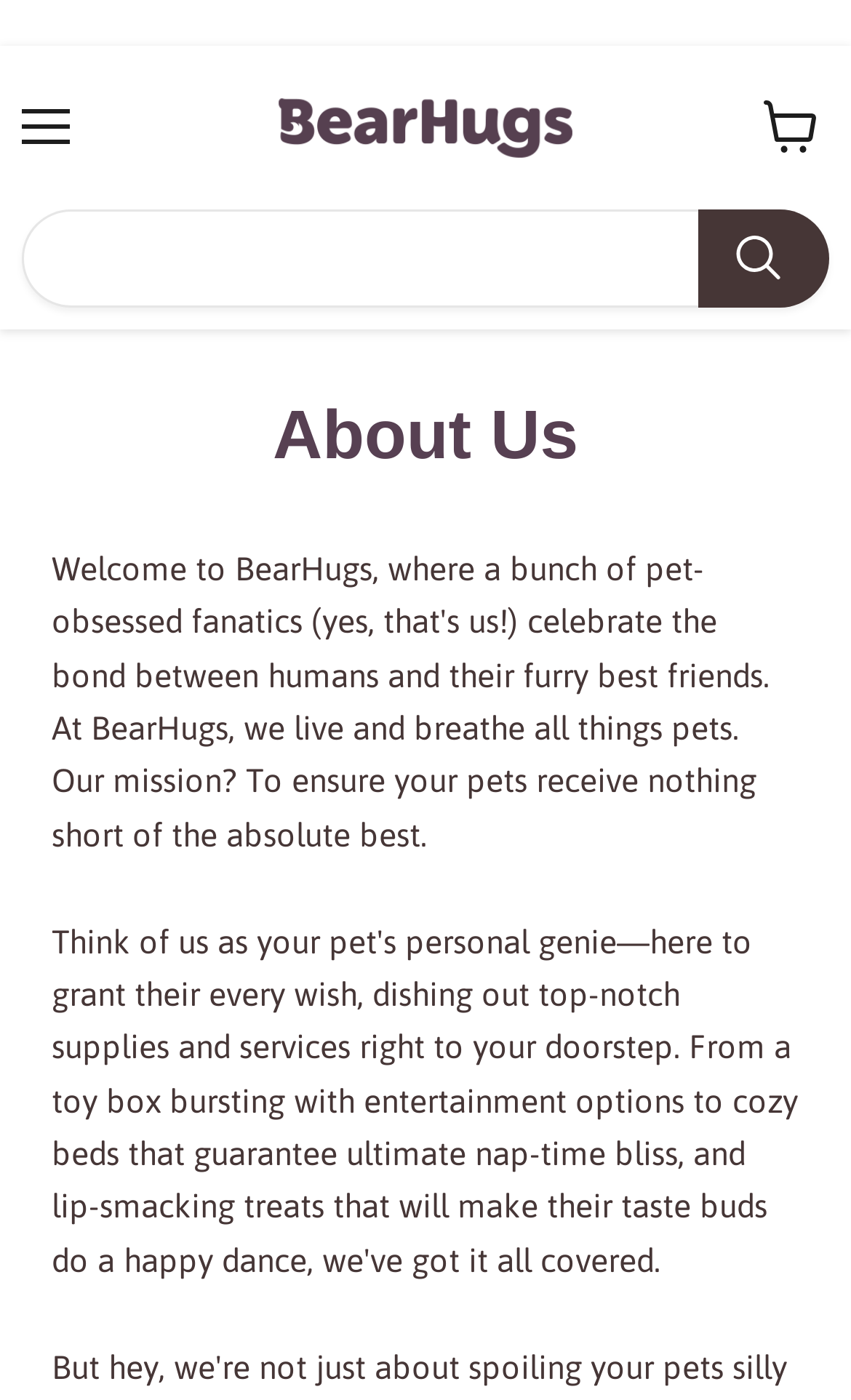What is the text above the image on the top?
Refer to the image and give a detailed response to the question.

The text above the image on the top is a heading that reads 'About Us', which is likely a section that provides information about the company or the pet shop.